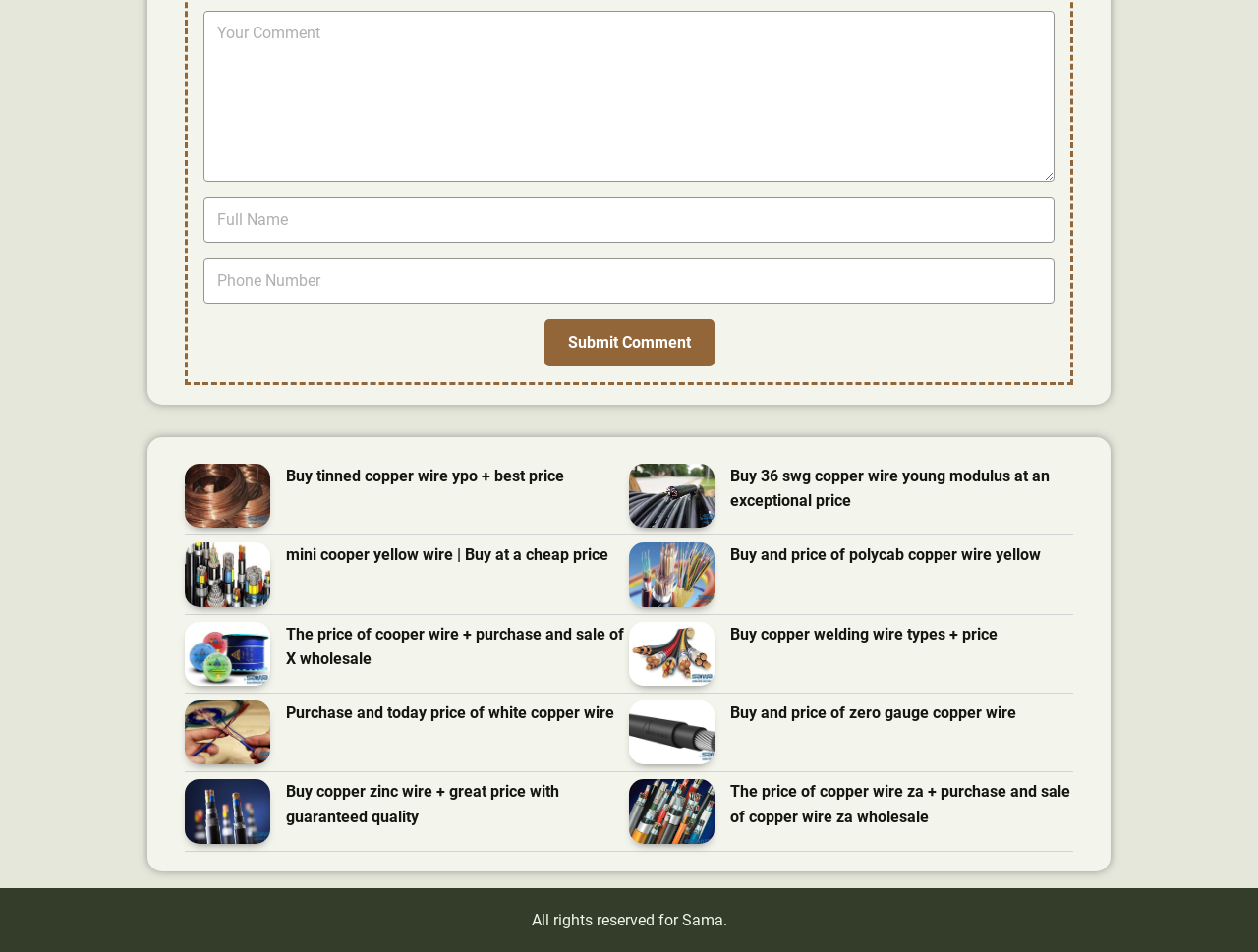Identify the bounding box coordinates for the UI element described as follows: "name="submit" value="Submit Comment"". Ensure the coordinates are four float numbers between 0 and 1, formatted as [left, top, right, bottom].

[0.432, 0.335, 0.568, 0.385]